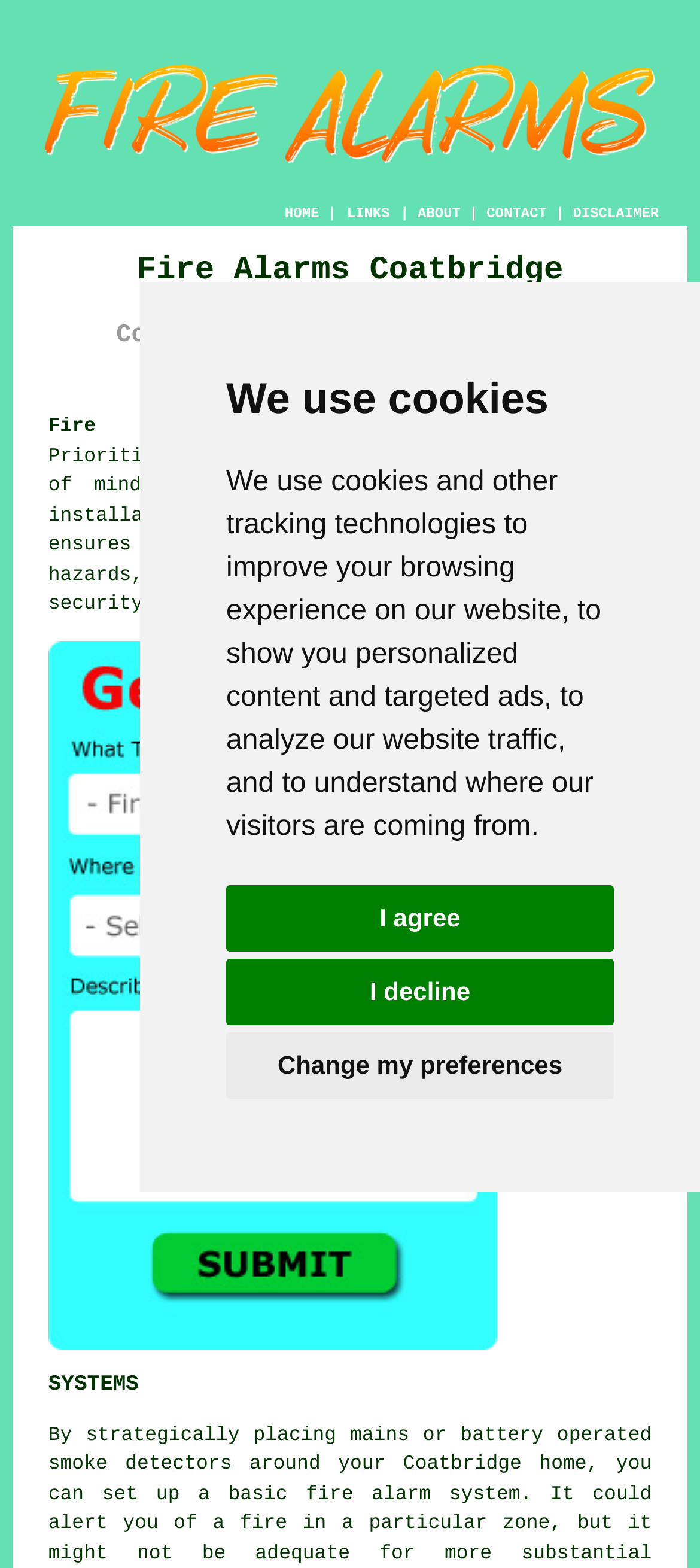Provide the bounding box coordinates of the HTML element described by the text: "Change my preferences".

[0.323, 0.658, 0.877, 0.701]